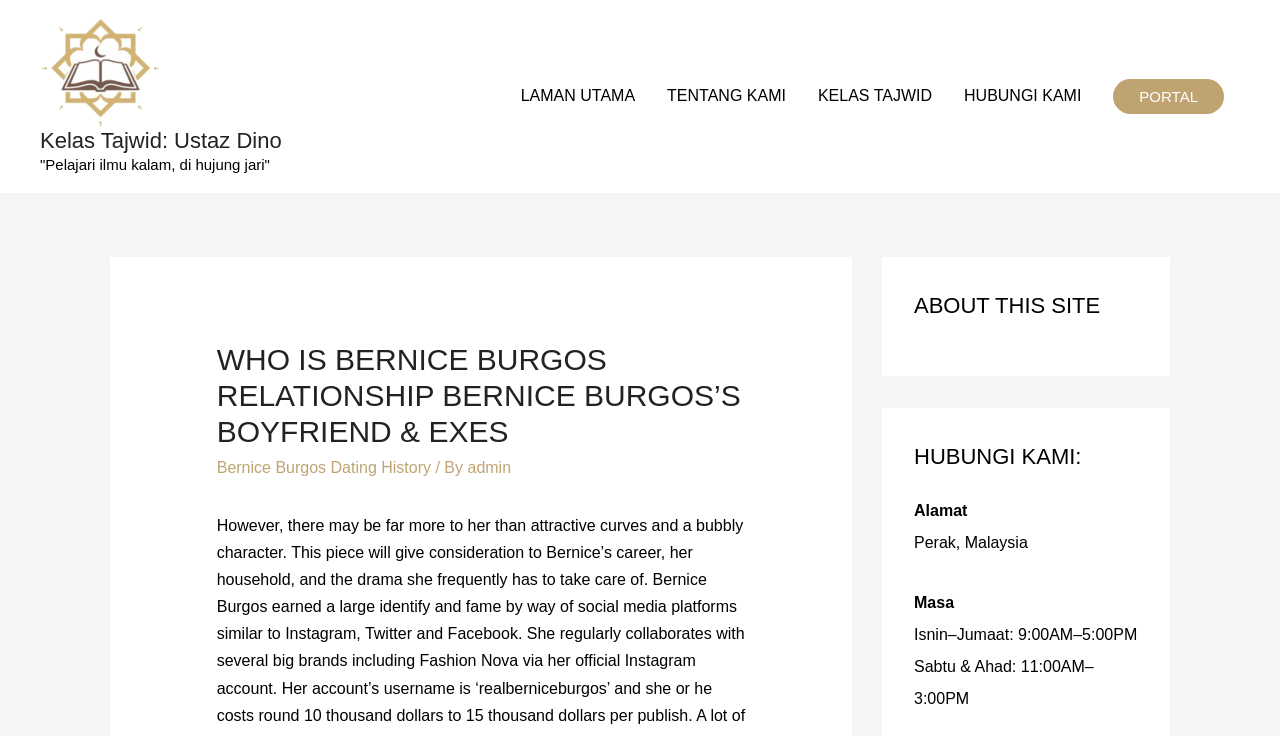Using details from the image, please answer the following question comprehensively:
What is the name of the class taught by Ustaz Dino?

The question can be answered by looking at the link element with the text 'Kelas Tajwid: Ustaz Dino' which appears twice on the webpage. This suggests that Ustaz Dino is the teacher of a class called Kelas Tajwid.